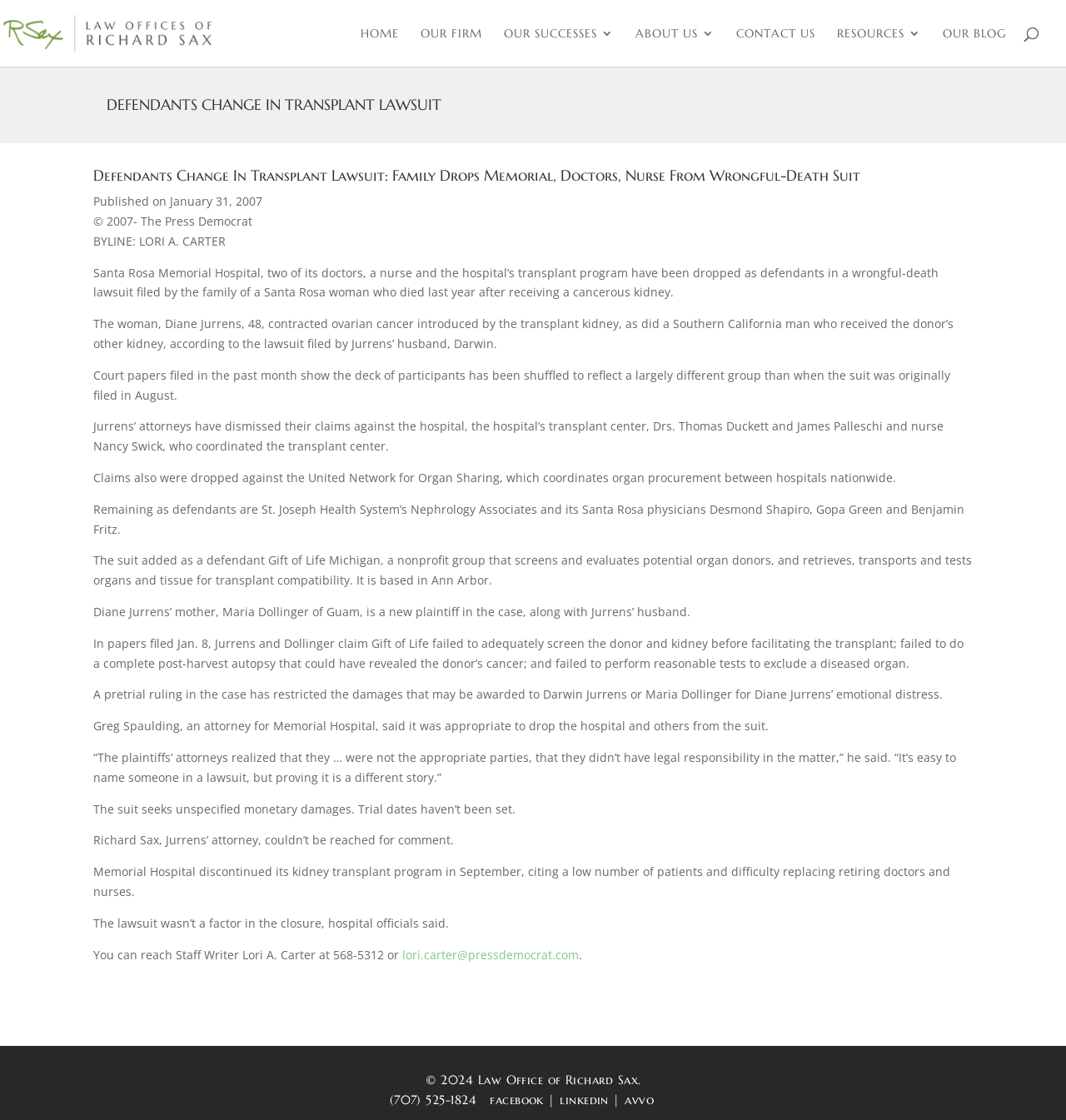How many defendants were dropped from the lawsuit?
Give a one-word or short-phrase answer derived from the screenshot.

Five